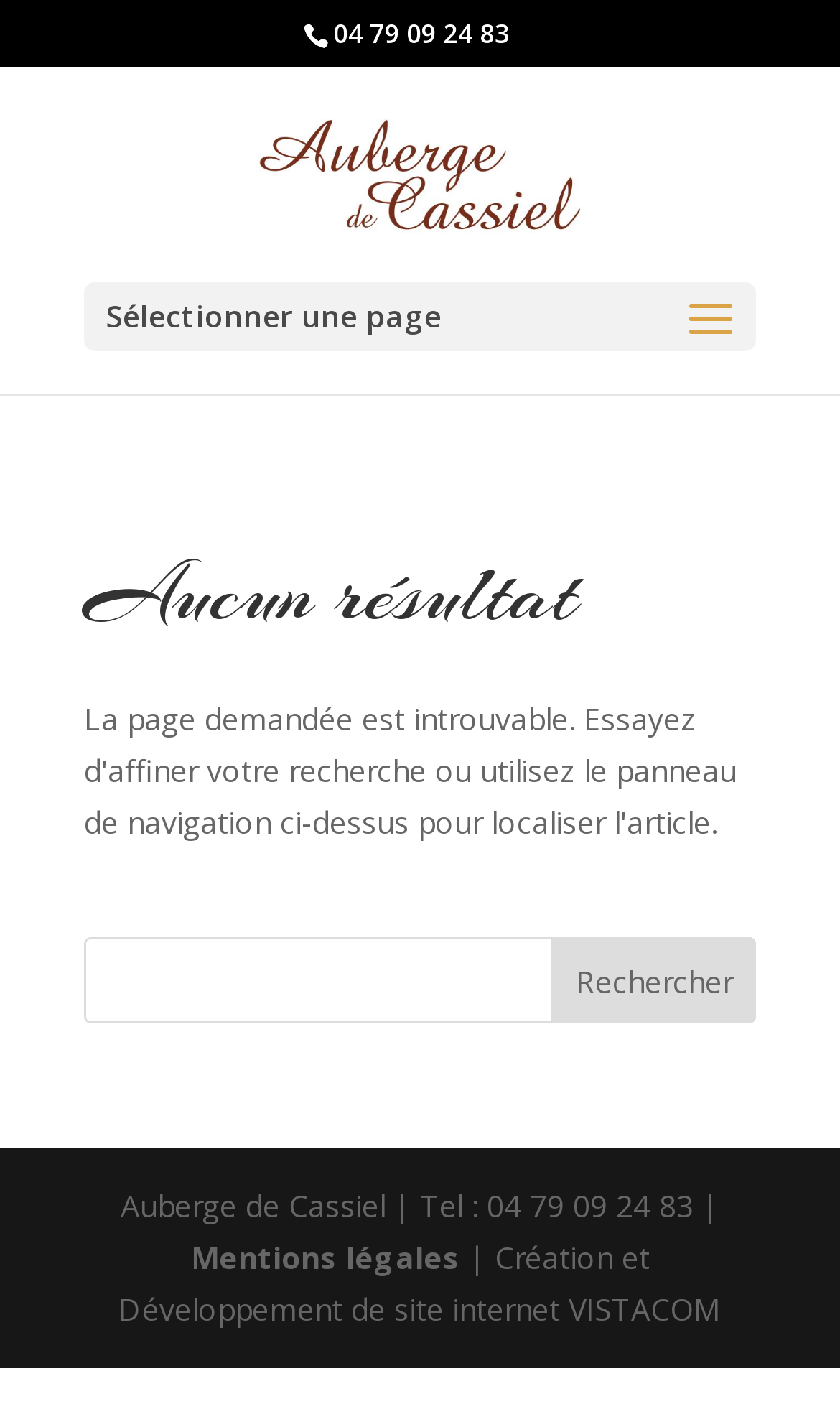What is the result of the search?
We need a detailed and meticulous answer to the question.

I found the result of the search by looking at the heading element with the text 'Aucun résultat' located at [0.1, 0.362, 0.9, 0.486]. This element is a child of the article element and is likely to be the result of the search.